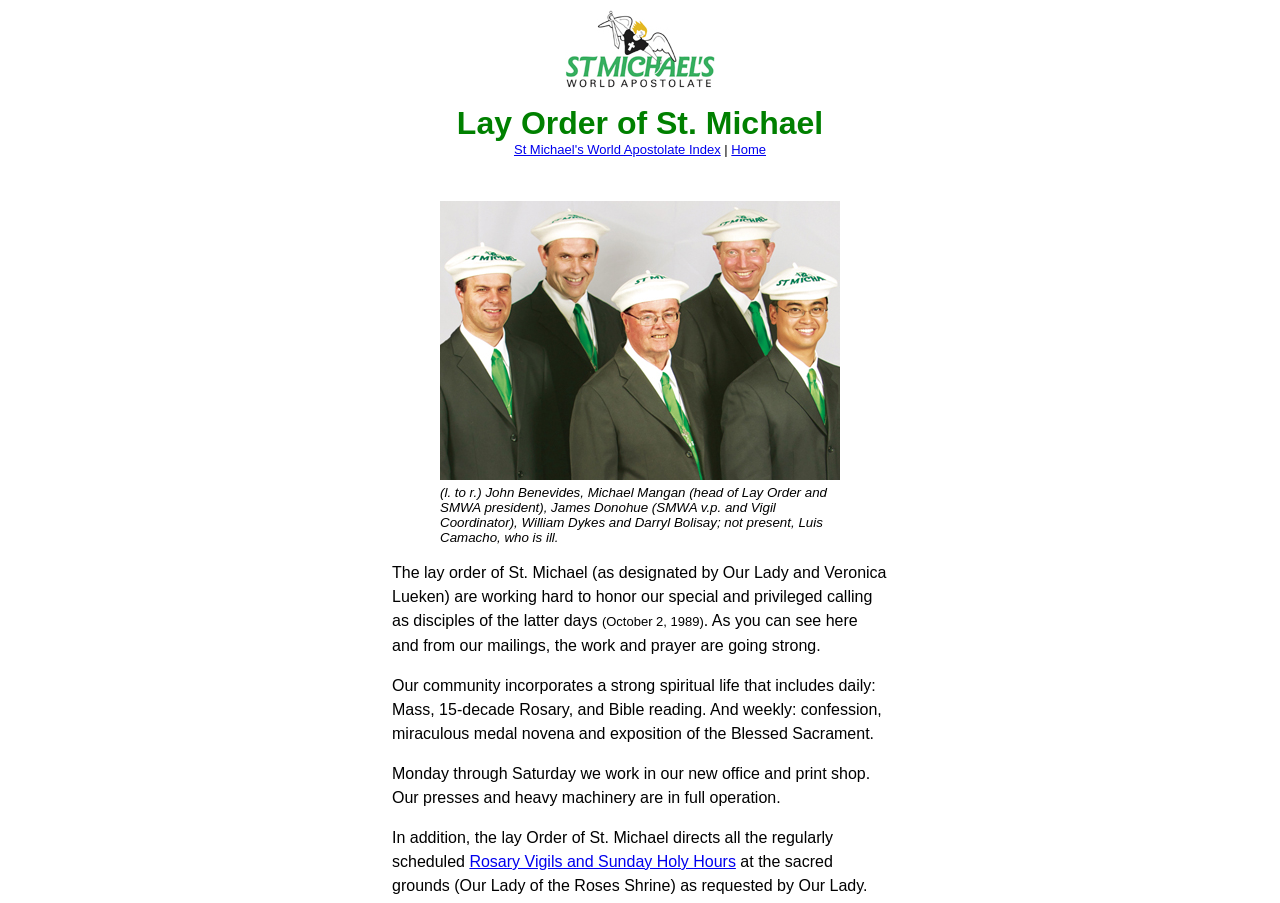Provide the bounding box coordinates for the specified HTML element described in this description: "Home". The coordinates should be four float numbers ranging from 0 to 1, in the format [left, top, right, bottom].

[0.571, 0.157, 0.598, 0.174]